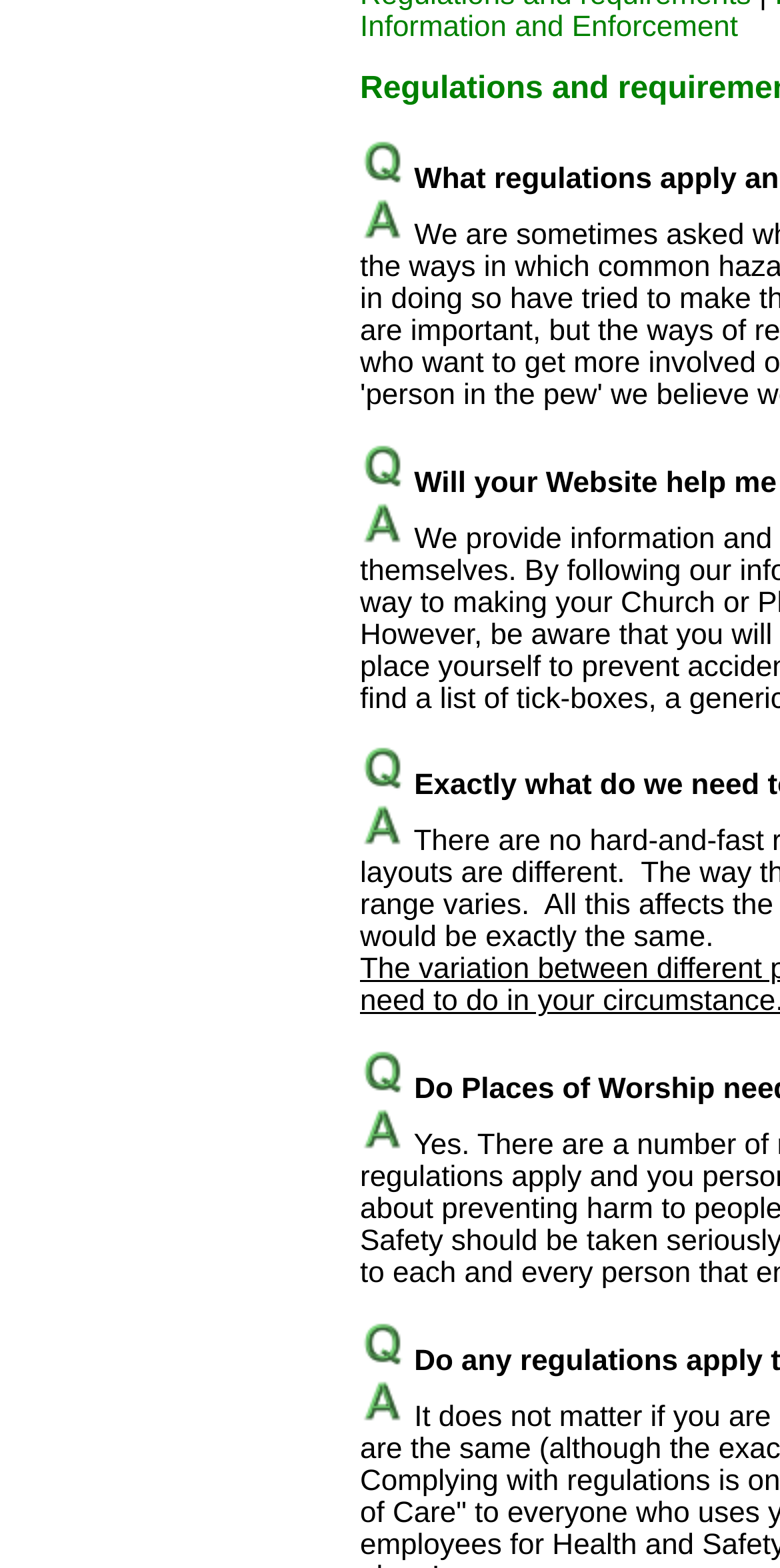Provide the bounding box coordinates of the HTML element this sentence describes: "Information and Enforcement". The bounding box coordinates consist of four float numbers between 0 and 1, i.e., [left, top, right, bottom].

[0.462, 0.007, 0.946, 0.028]